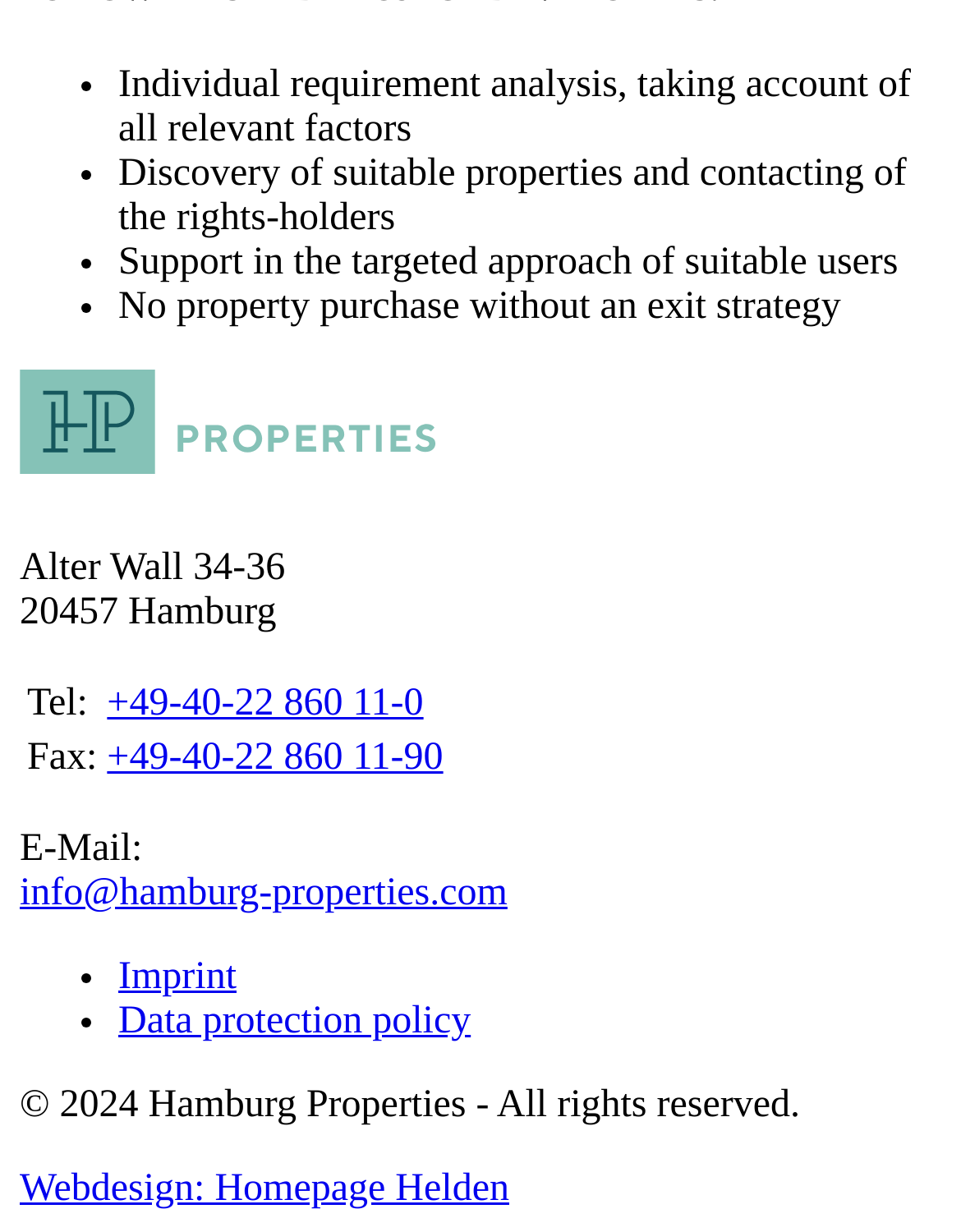Using the webpage screenshot, locate the HTML element that fits the following description and provide its bounding box: "Webdesign: Homepage Helden".

[0.021, 0.948, 0.53, 0.982]